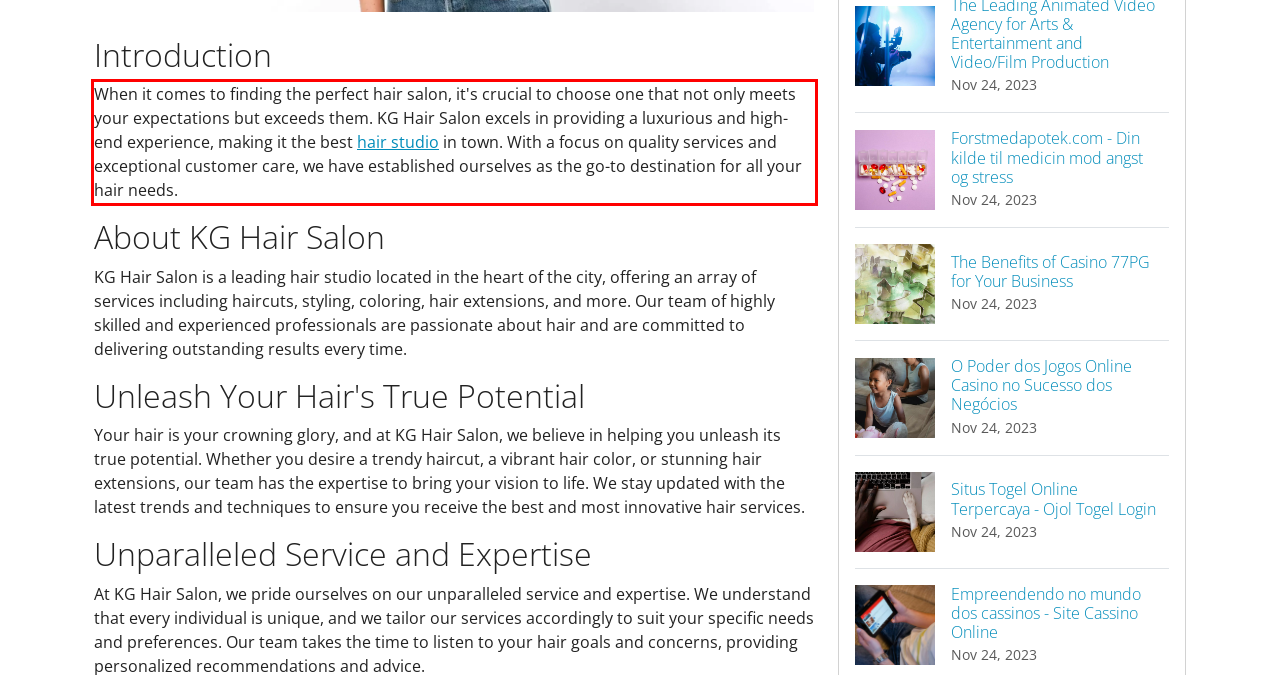Please perform OCR on the text content within the red bounding box that is highlighted in the provided webpage screenshot.

When it comes to finding the perfect hair salon, it's crucial to choose one that not only meets your expectations but exceeds them. KG Hair Salon excels in providing a luxurious and high-end experience, making it the best hair studio in town. With a focus on quality services and exceptional customer care, we have established ourselves as the go-to destination for all your hair needs.